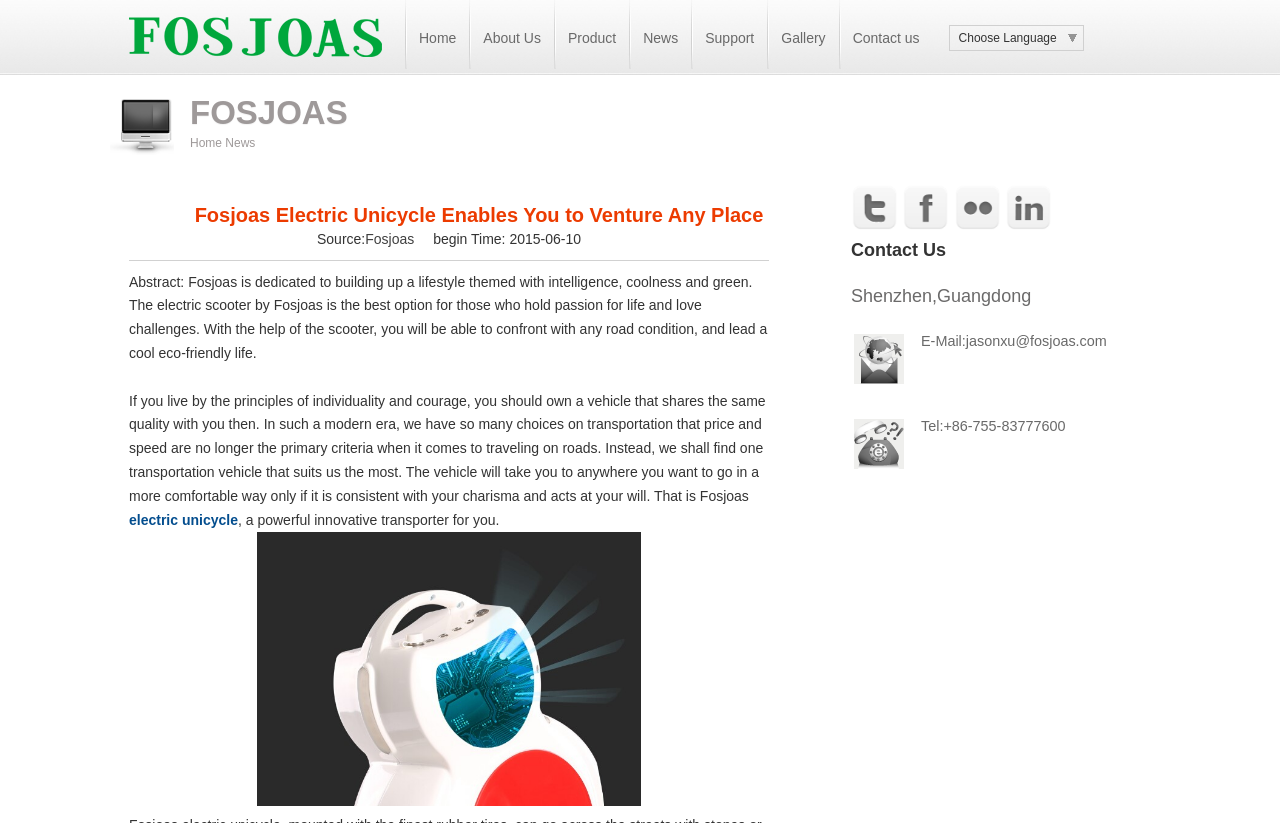What is the theme of the lifestyle promoted by Fosjoas?
Refer to the image and provide a one-word or short phrase answer.

Intelligence, coolness, and green